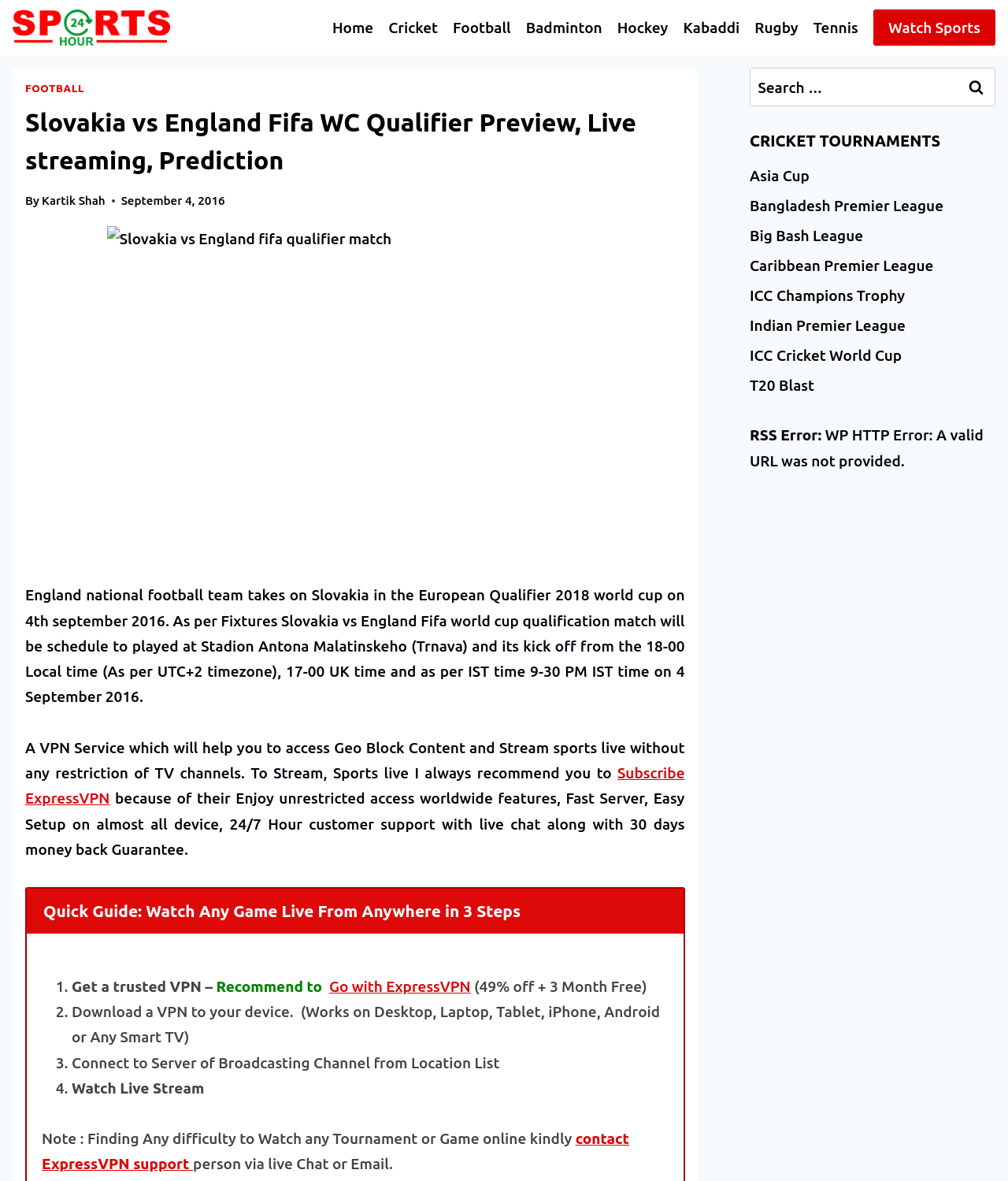Can you find and generate the webpage's heading?

Slovakia vs England Fifa WC Qualifier Preview, Live streaming, Prediction